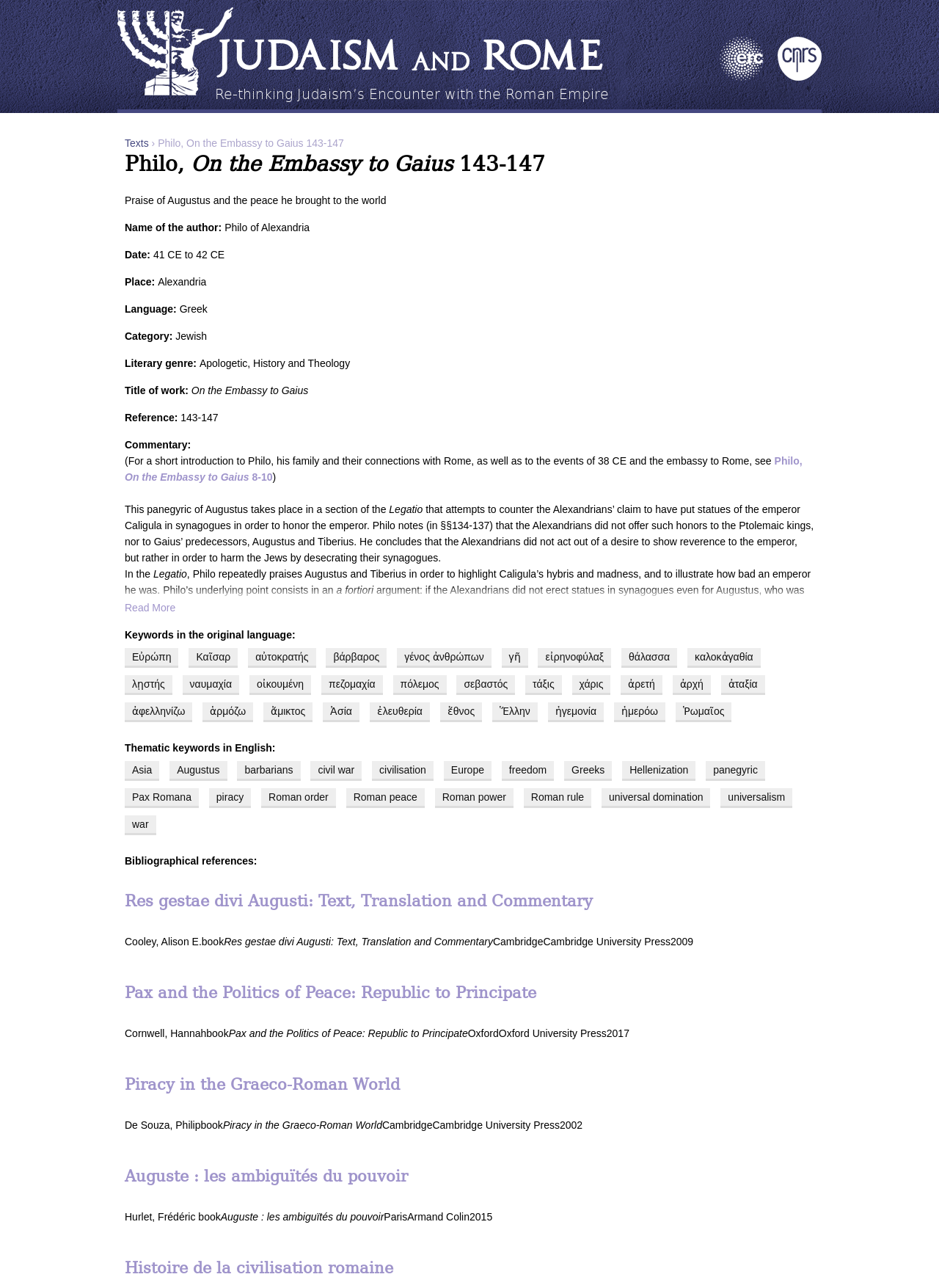Show me the bounding box coordinates of the clickable region to achieve the task as per the instruction: "Click on the 'Home' link".

[0.125, 0.006, 0.248, 0.074]